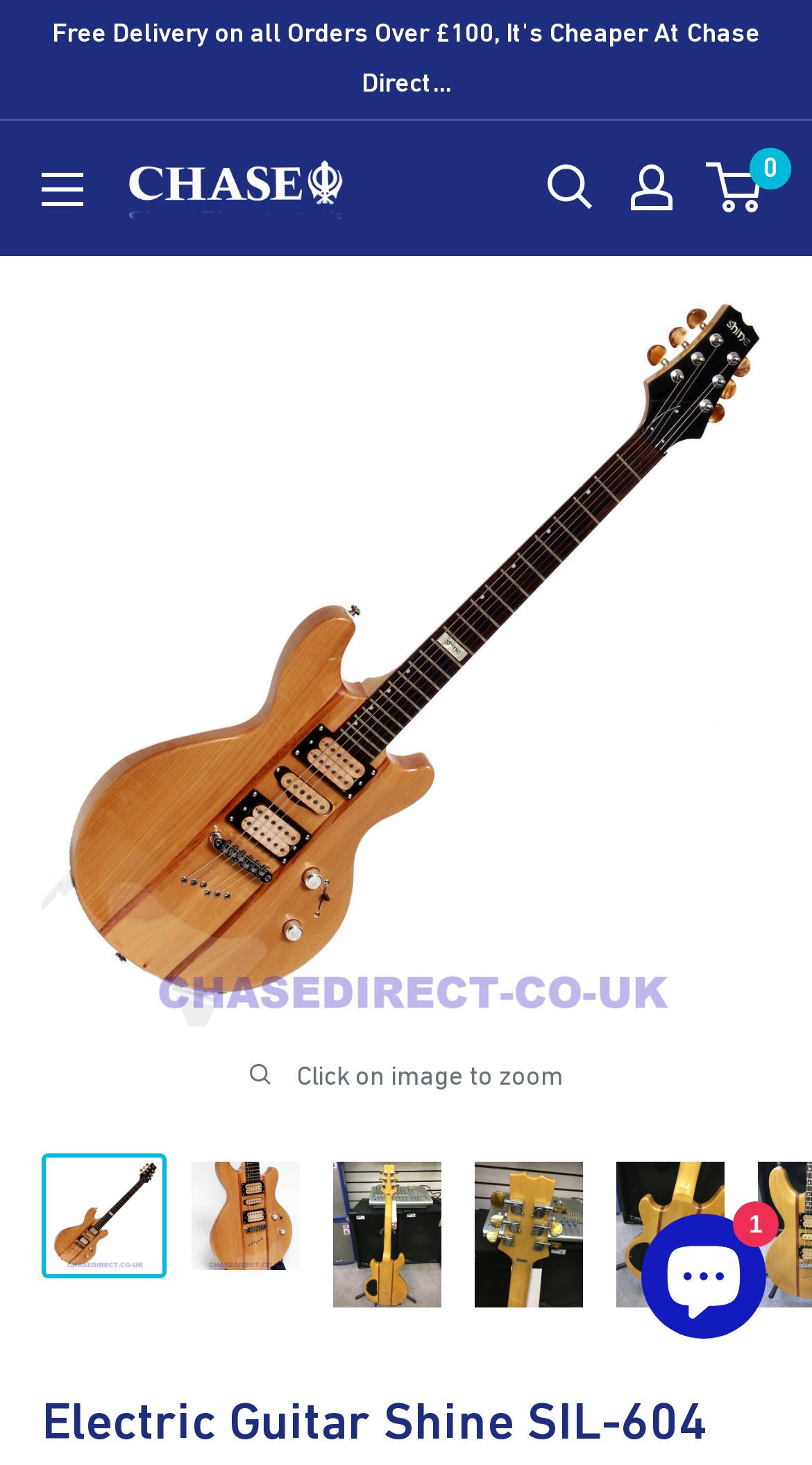Using a single word or phrase, answer the following question: 
What is the shape of the guitar?

Double cutaway